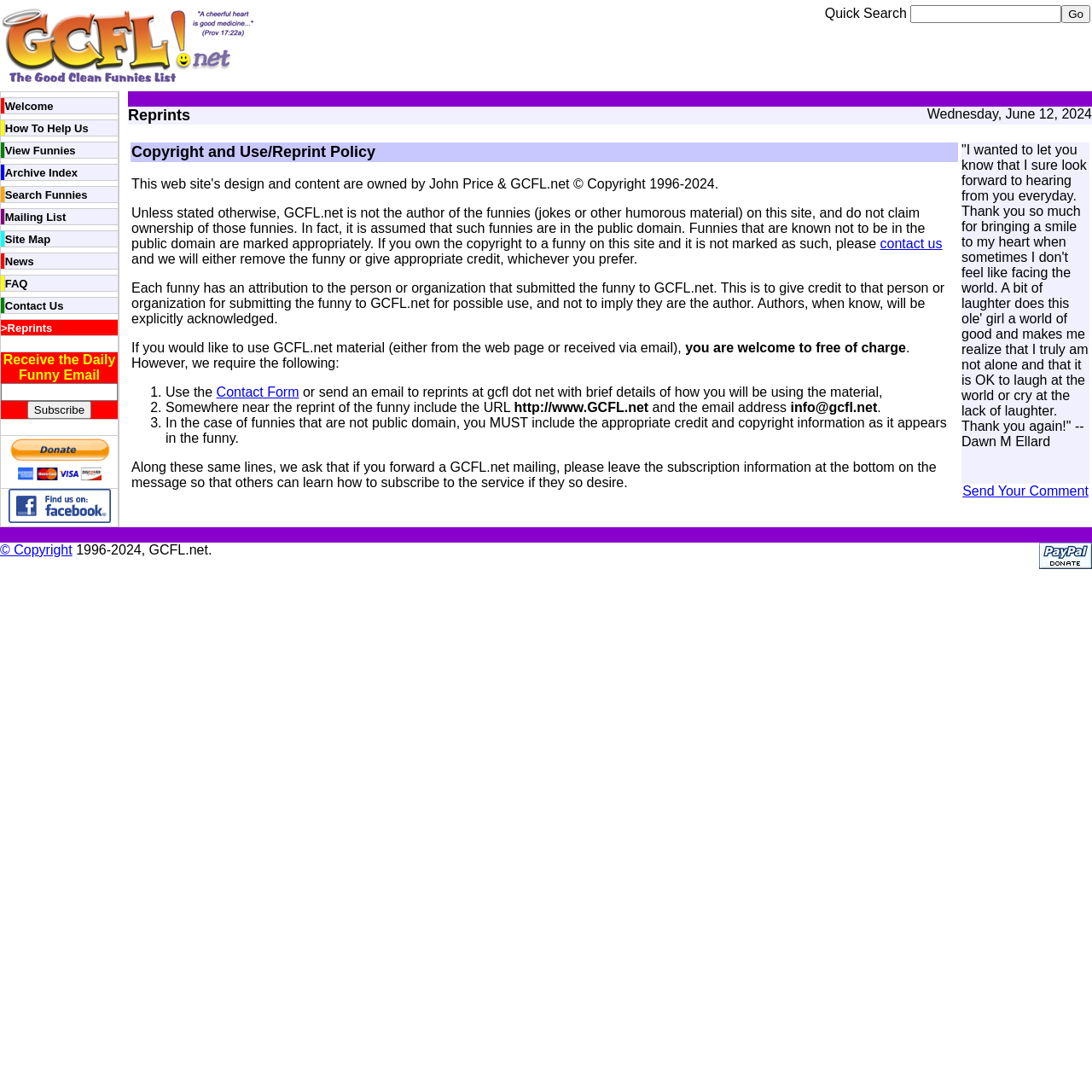Please specify the bounding box coordinates in the format (top-left x, top-left y, bottom-right x, bottom-right y), with values ranging from 0 to 1. Identify the bounding box for the UI component described as follows: parent_node: Quick Search value="Go"

[0.972, 0.005, 0.998, 0.021]